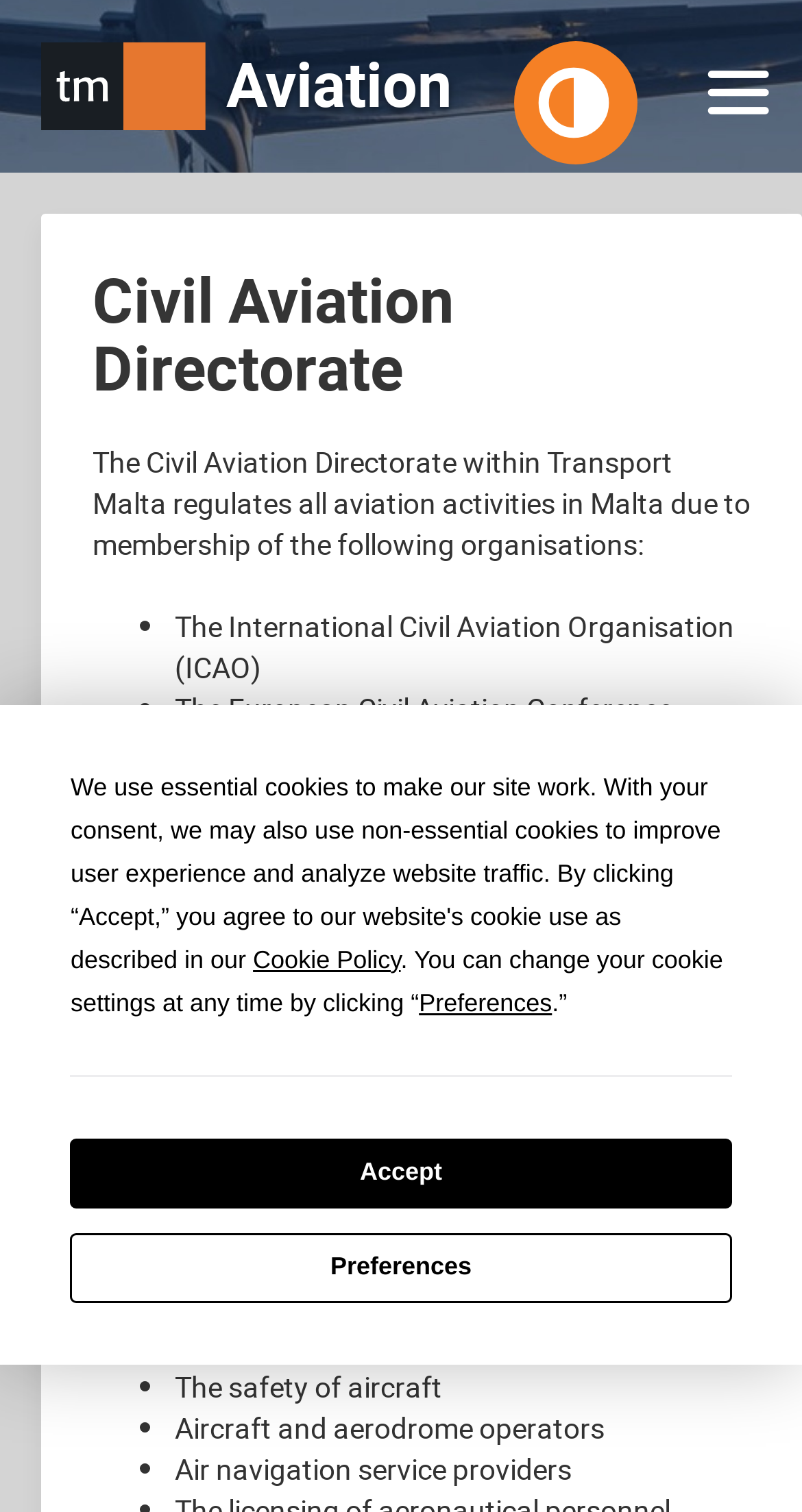Find the bounding box coordinates for the UI element whose description is: "Geographical Zones". The coordinates should be four float numbers between 0 and 1, in the format [left, top, right, bottom].

[0.051, 0.636, 0.949, 0.684]